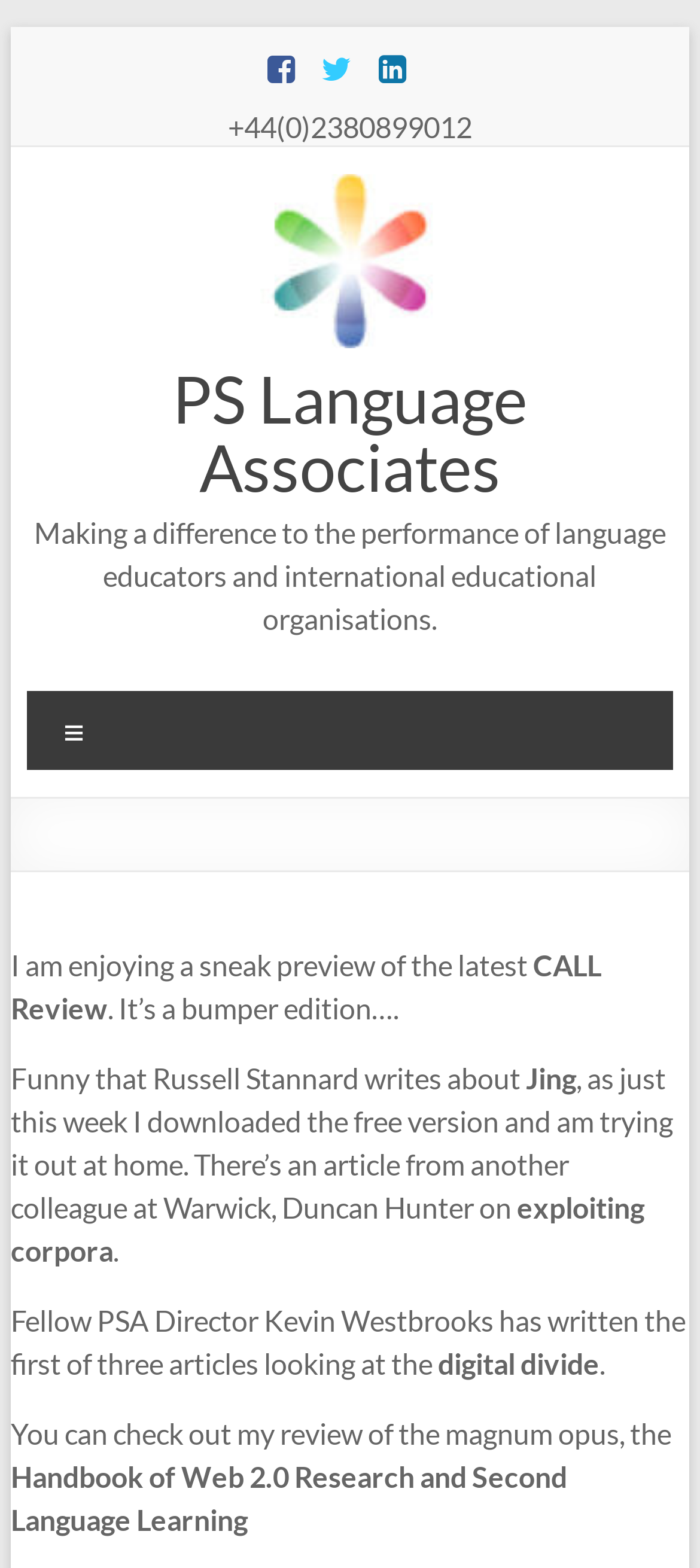Answer the question using only a single word or phrase: 
What is the name of the article written by Kevin Westbrooks?

The digital divide